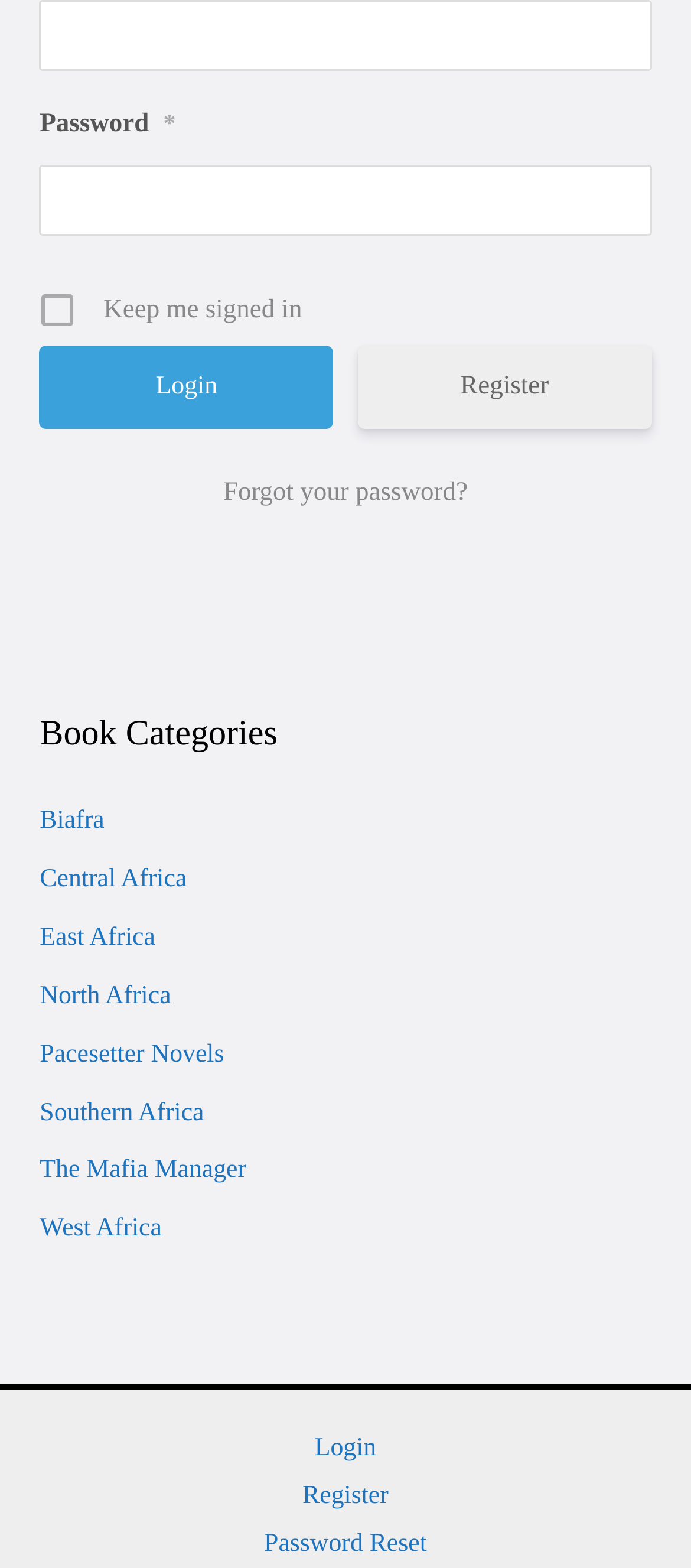Pinpoint the bounding box coordinates for the area that should be clicked to perform the following instruction: "Forgot your password?".

[0.058, 0.302, 0.942, 0.327]